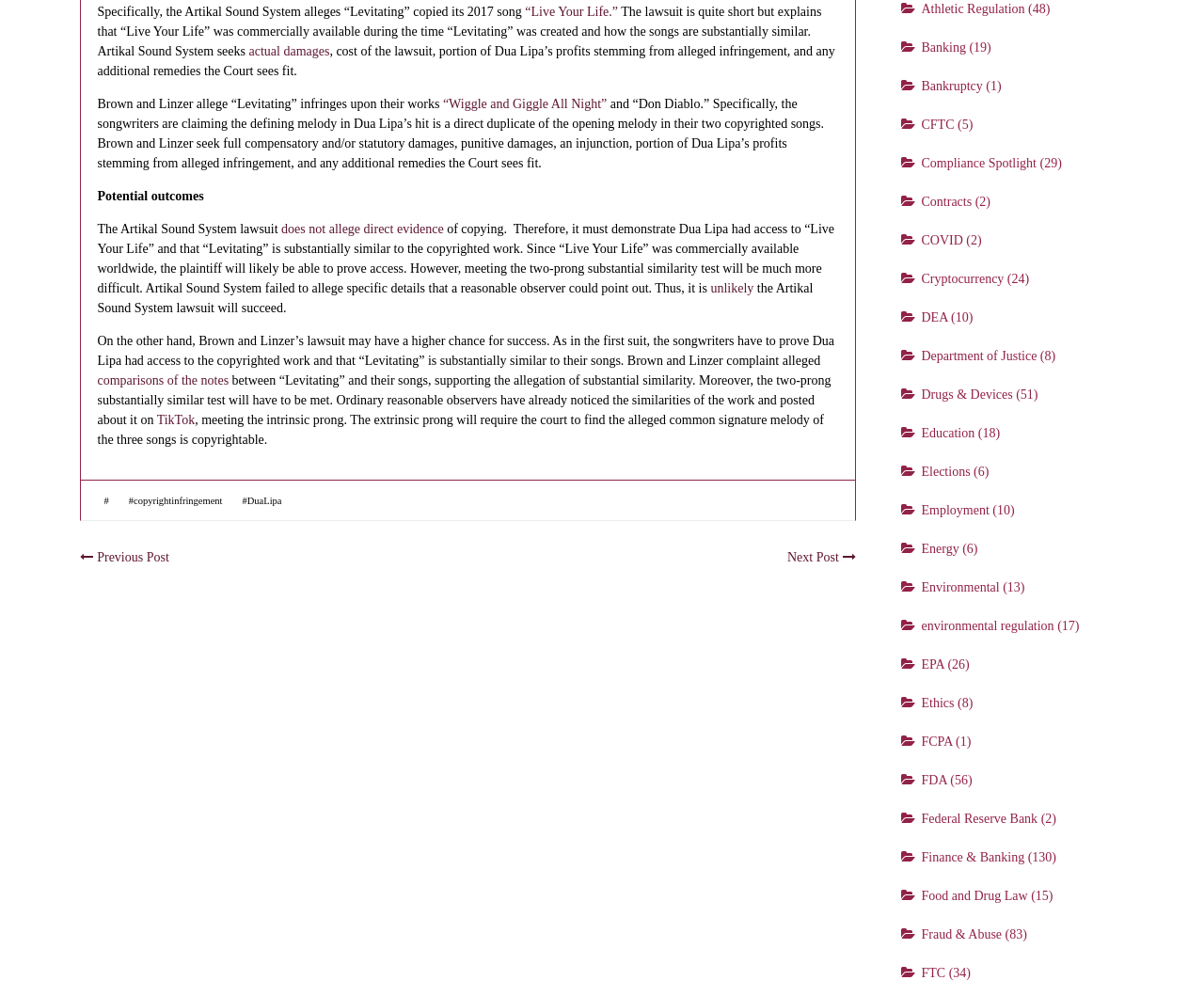What is the potential outcome of the Artikal Sound System lawsuit?
We need a detailed and meticulous answer to the question.

The article suggests that the Artikal Sound System lawsuit is unlikely to succeed because it failed to allege specific details that a reasonable observer could point out, making it difficult to meet the two-prong substantial similarity test.